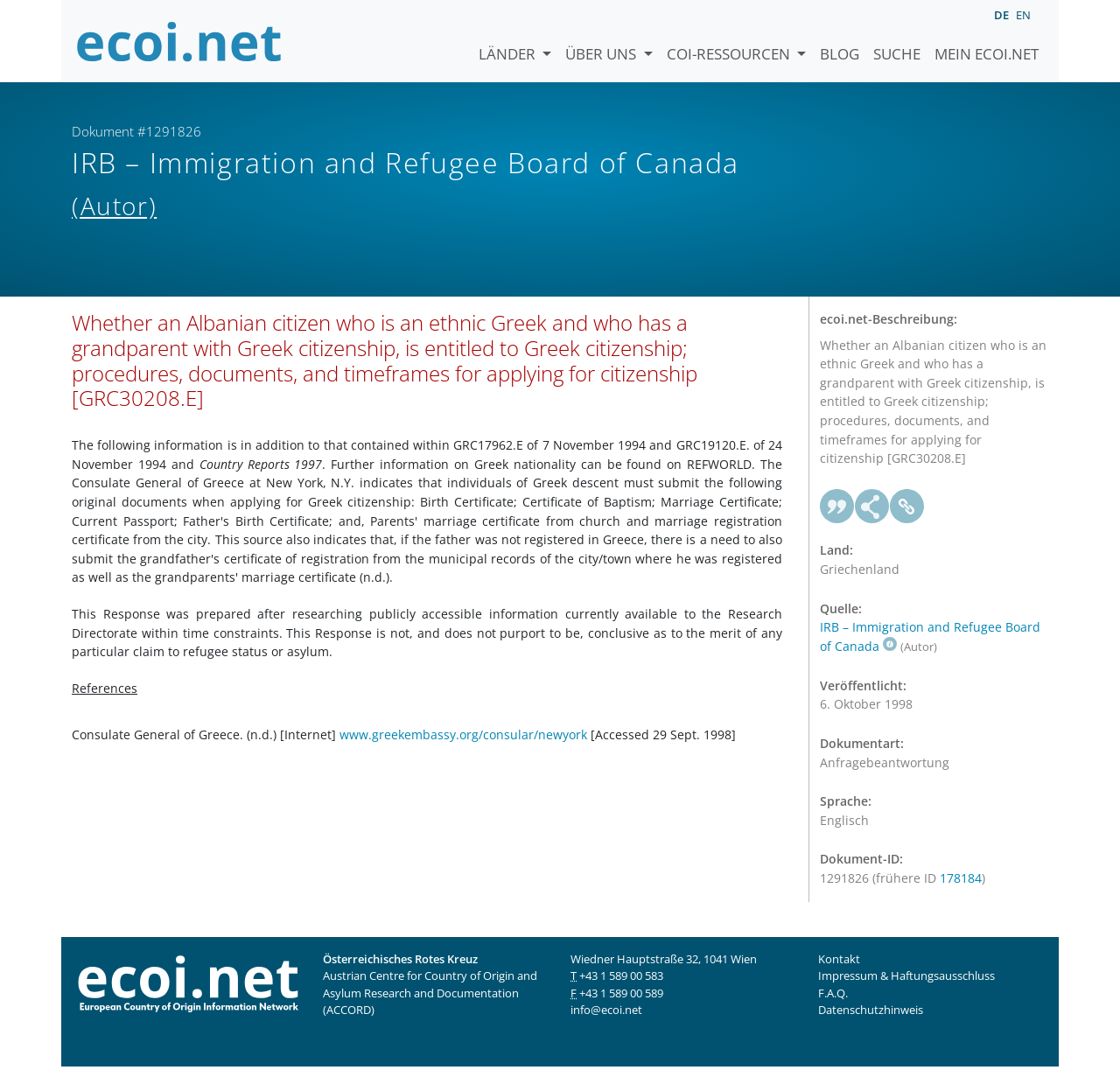Find the bounding box coordinates of the clickable region needed to perform the following instruction: "Click the 'ÜBER UNS' button". The coordinates should be provided as four float numbers between 0 and 1, i.e., [left, top, right, bottom].

[0.499, 0.016, 0.589, 0.061]